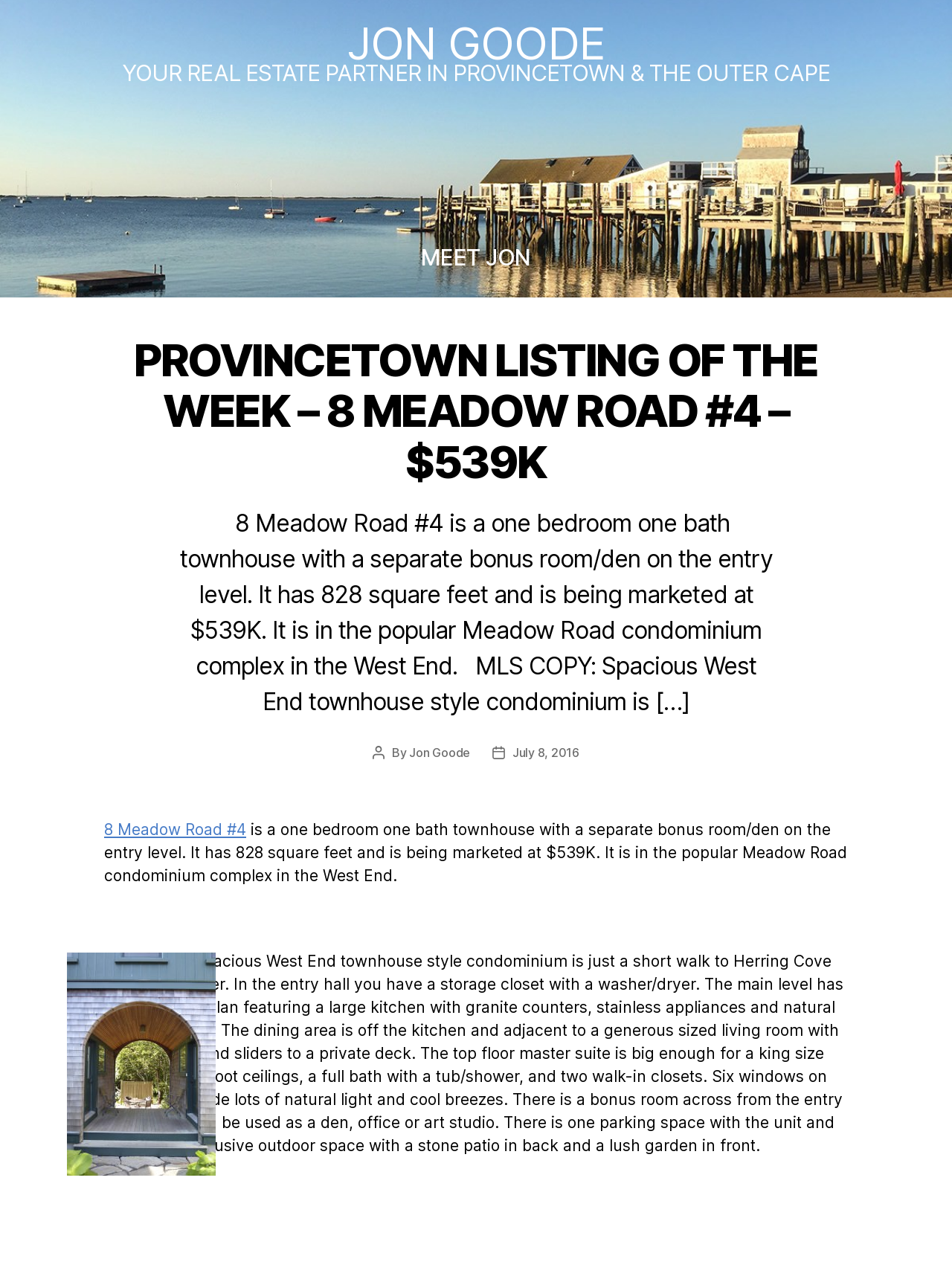What is the location of the townhouse?
Give a thorough and detailed response to the question.

The description of the property mentions 'in the popular Meadow Road condominium complex in the West End', which indicates that the location of the townhouse is in the West End.